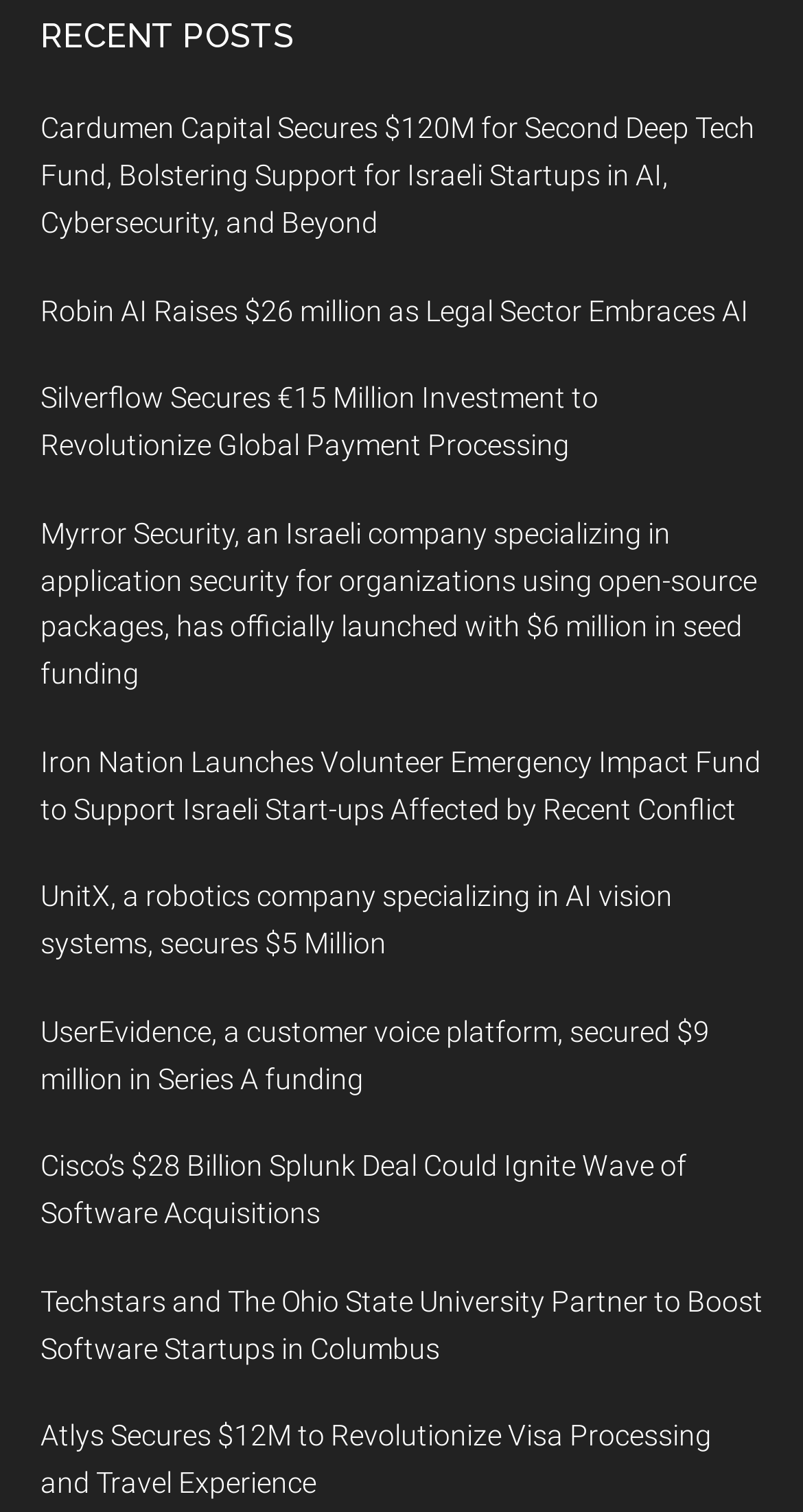Please locate the clickable area by providing the bounding box coordinates to follow this instruction: "Learn about Robin AI's $26 million funding".

[0.05, 0.194, 0.932, 0.216]